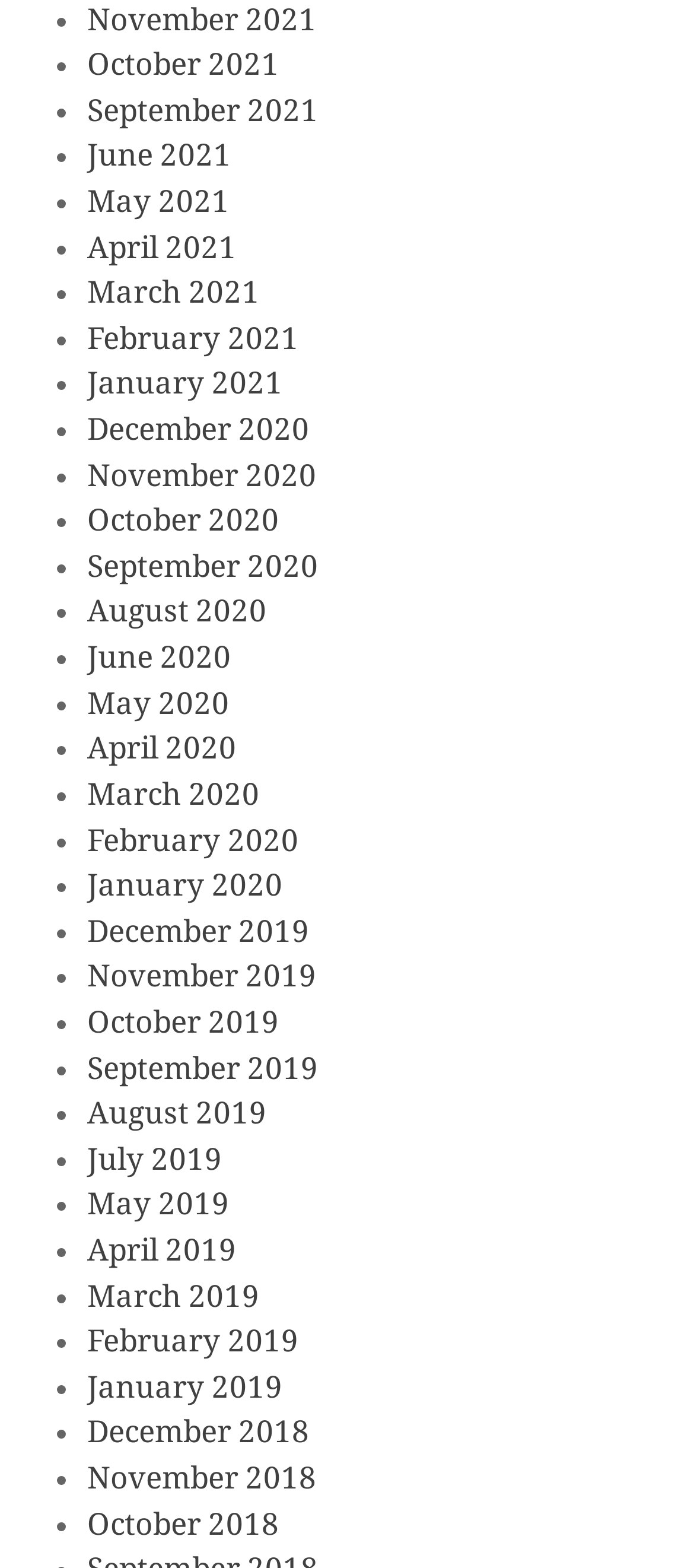Pinpoint the bounding box coordinates of the area that must be clicked to complete this instruction: "View November 2021".

[0.126, 0.001, 0.456, 0.023]